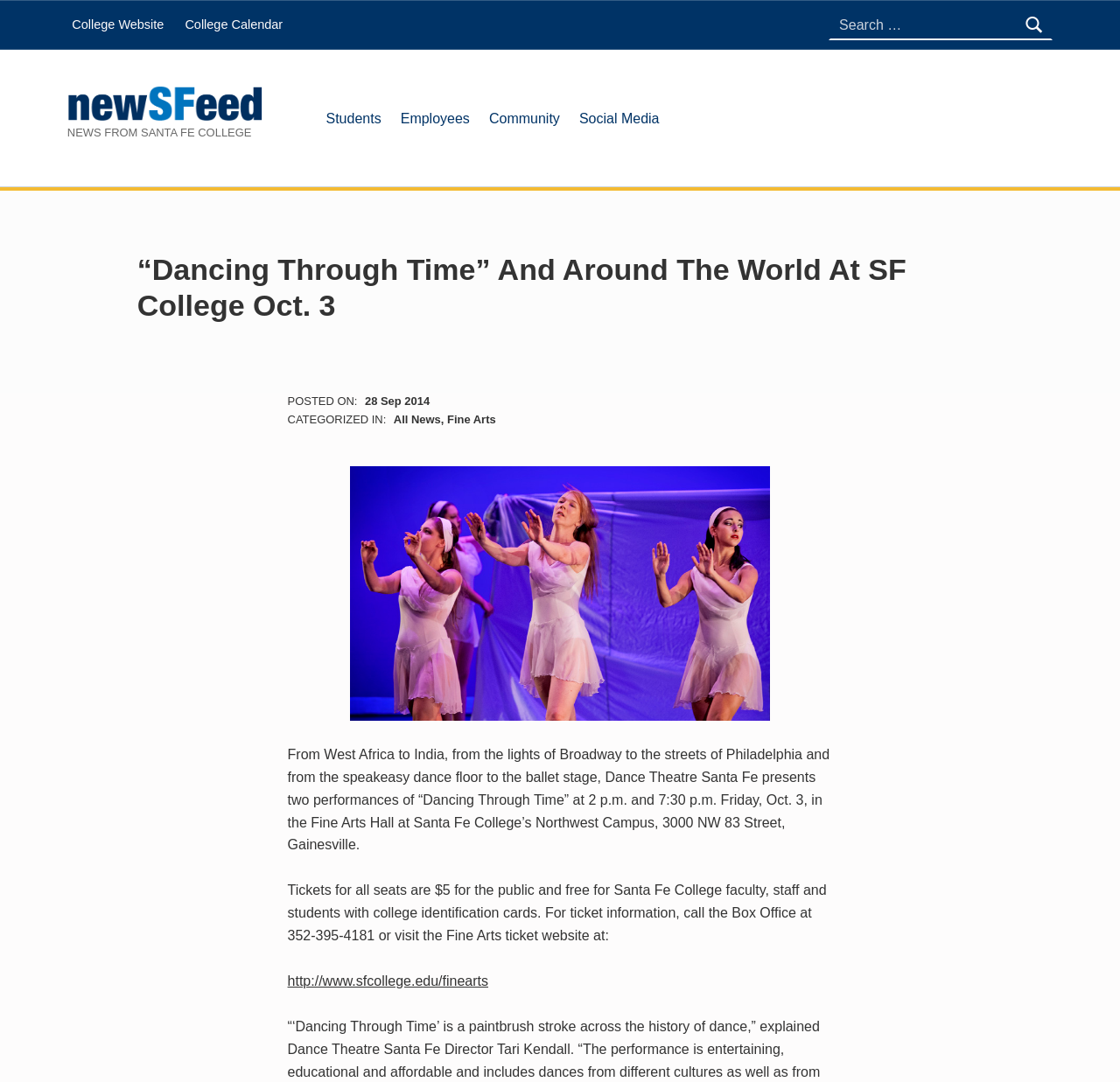Refer to the screenshot and give an in-depth answer to this question: What is the phone number for the Box Office?

The phone number for the Box Office is 352-395-4181, as mentioned in the text 'For ticket information, call the Box Office at 352-395-4181 or visit the Fine Arts ticket website at:'.